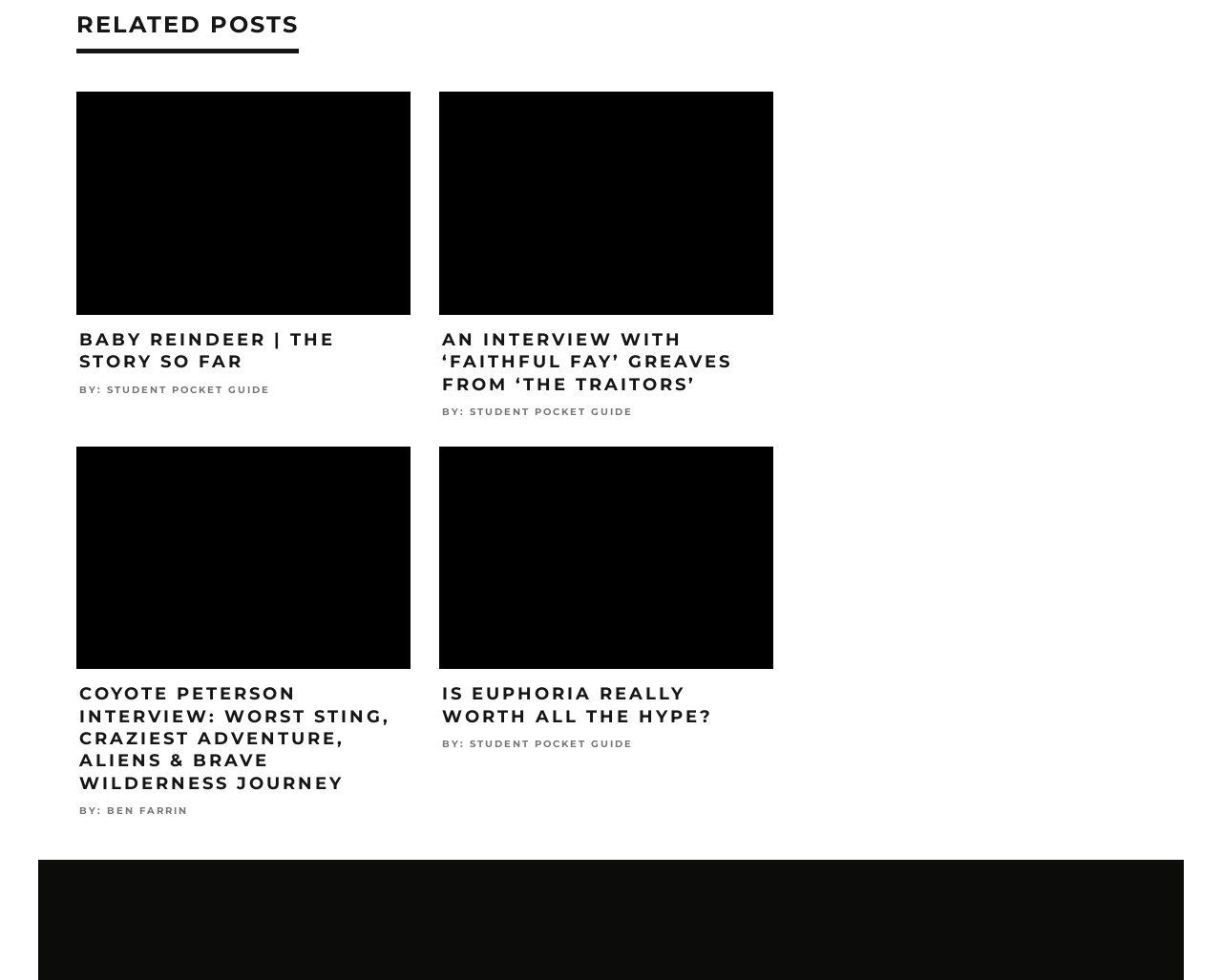What is the topic of the article with the image of Fay Greaves?
Make sure to answer the question with a detailed and comprehensive explanation.

I determined the answer by looking at the heading 'AN INTERVIEW WITH ‘FAITHFUL FAY’ GREAVES FROM ‘THE TRAITORS’’ above the image of Fay Greaves.